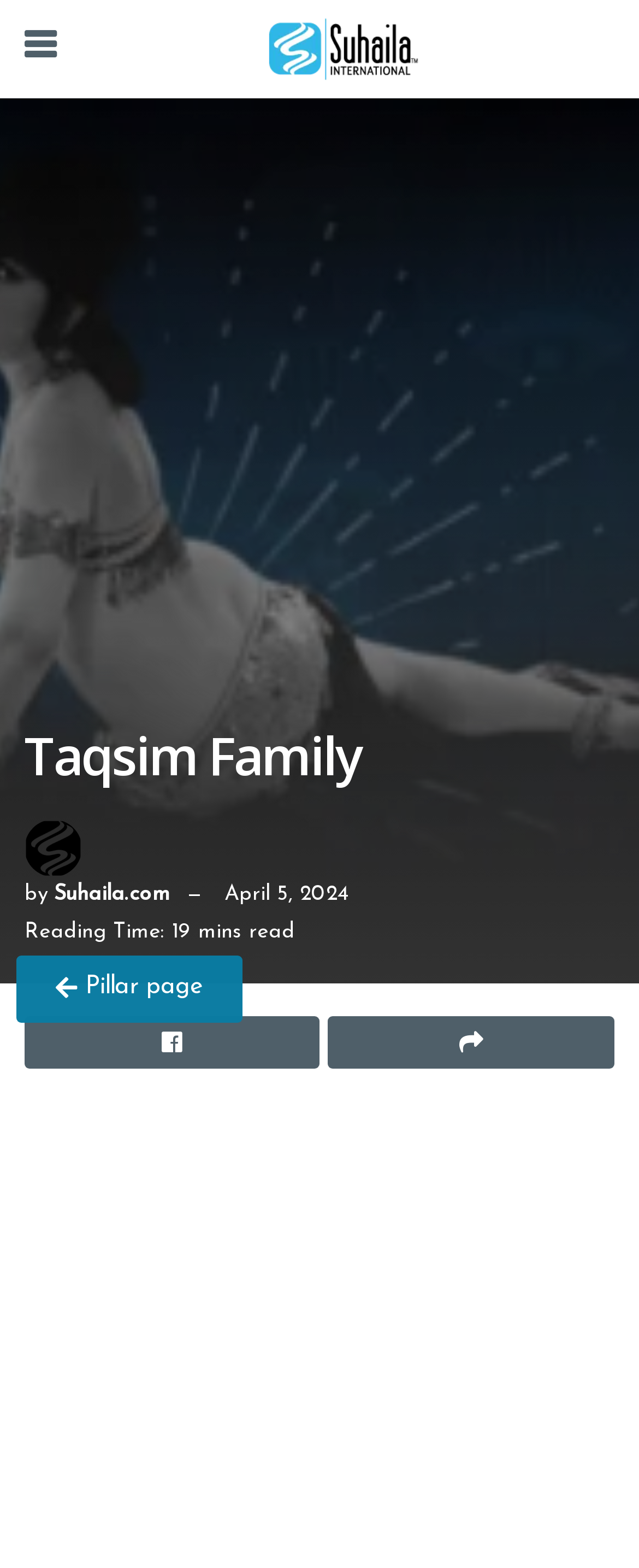Given the description: "Suhaila.com", determine the bounding box coordinates of the UI element. The coordinates should be formatted as four float numbers between 0 and 1, [left, top, right, bottom].

[0.085, 0.564, 0.267, 0.577]